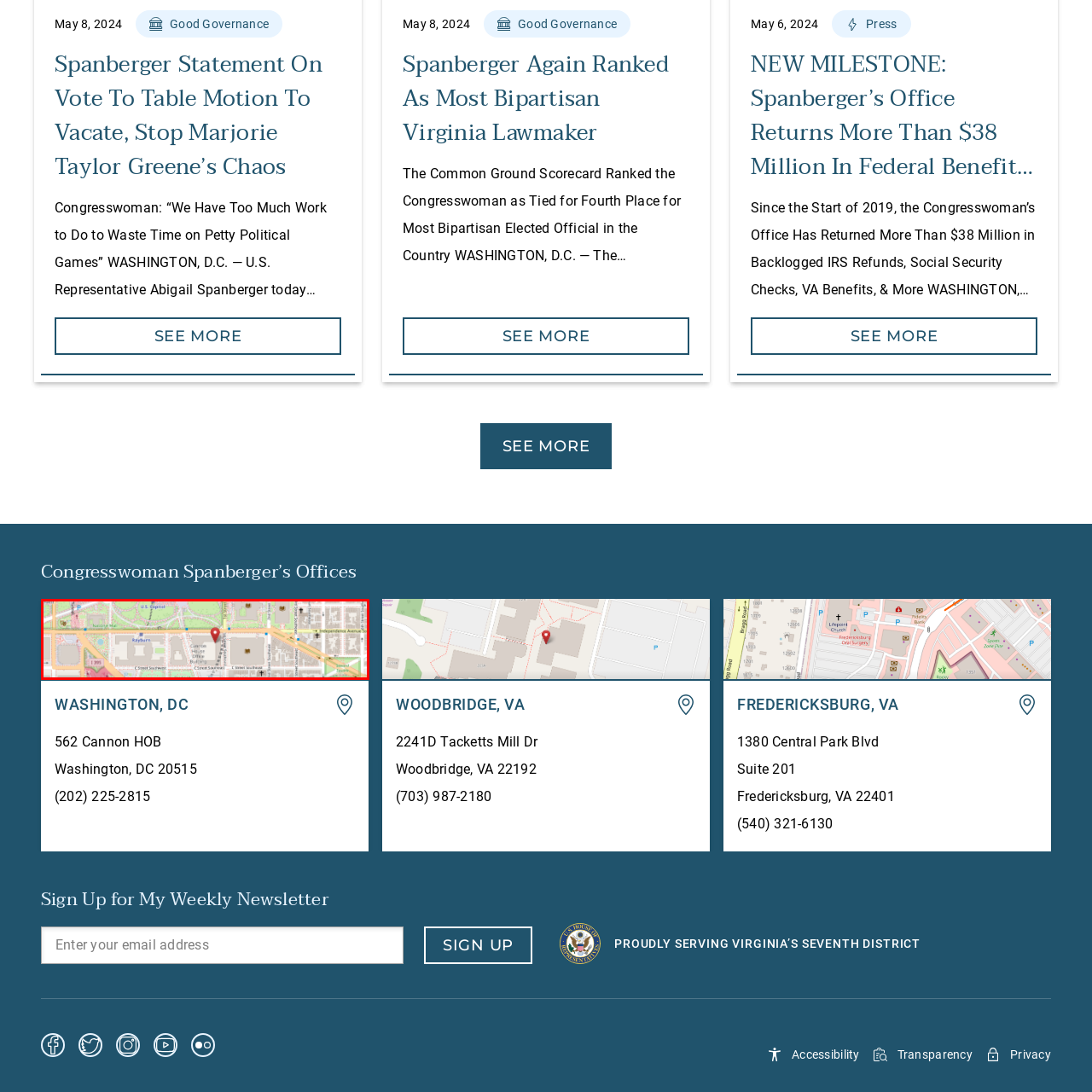What type of buildings are highlighted on the map?
Focus on the image highlighted by the red bounding box and deliver a thorough explanation based on what you see.

The map highlights key locations including various governmental buildings and the U.S. Capitol, providing a clear view of the surrounding streets and landmarks.